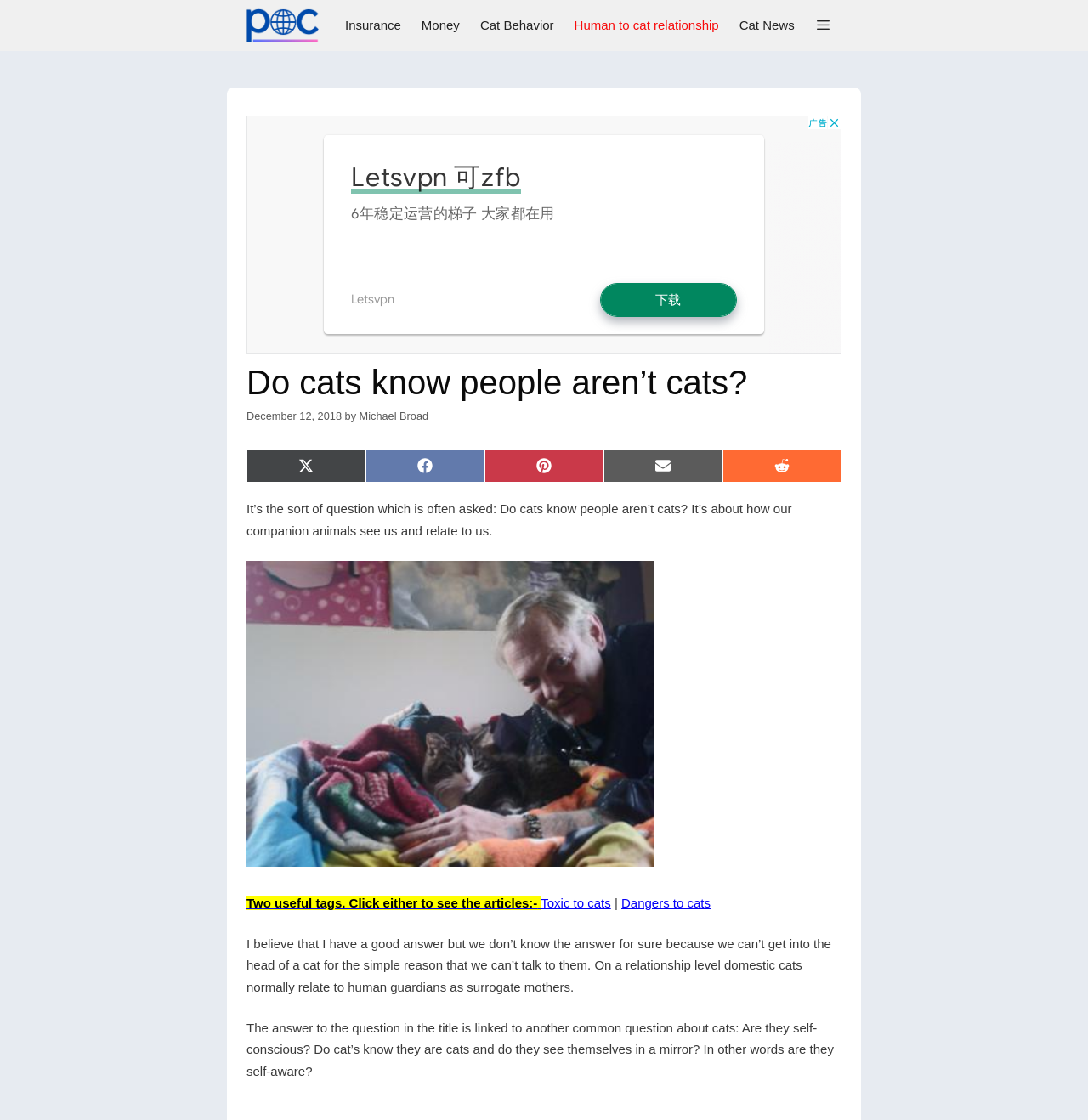Locate the bounding box coordinates of the area that needs to be clicked to fulfill the following instruction: "Click on the 'Cat lover' link". The coordinates should be in the format of four float numbers between 0 and 1, namely [left, top, right, bottom].

[0.227, 0.763, 0.602, 0.776]